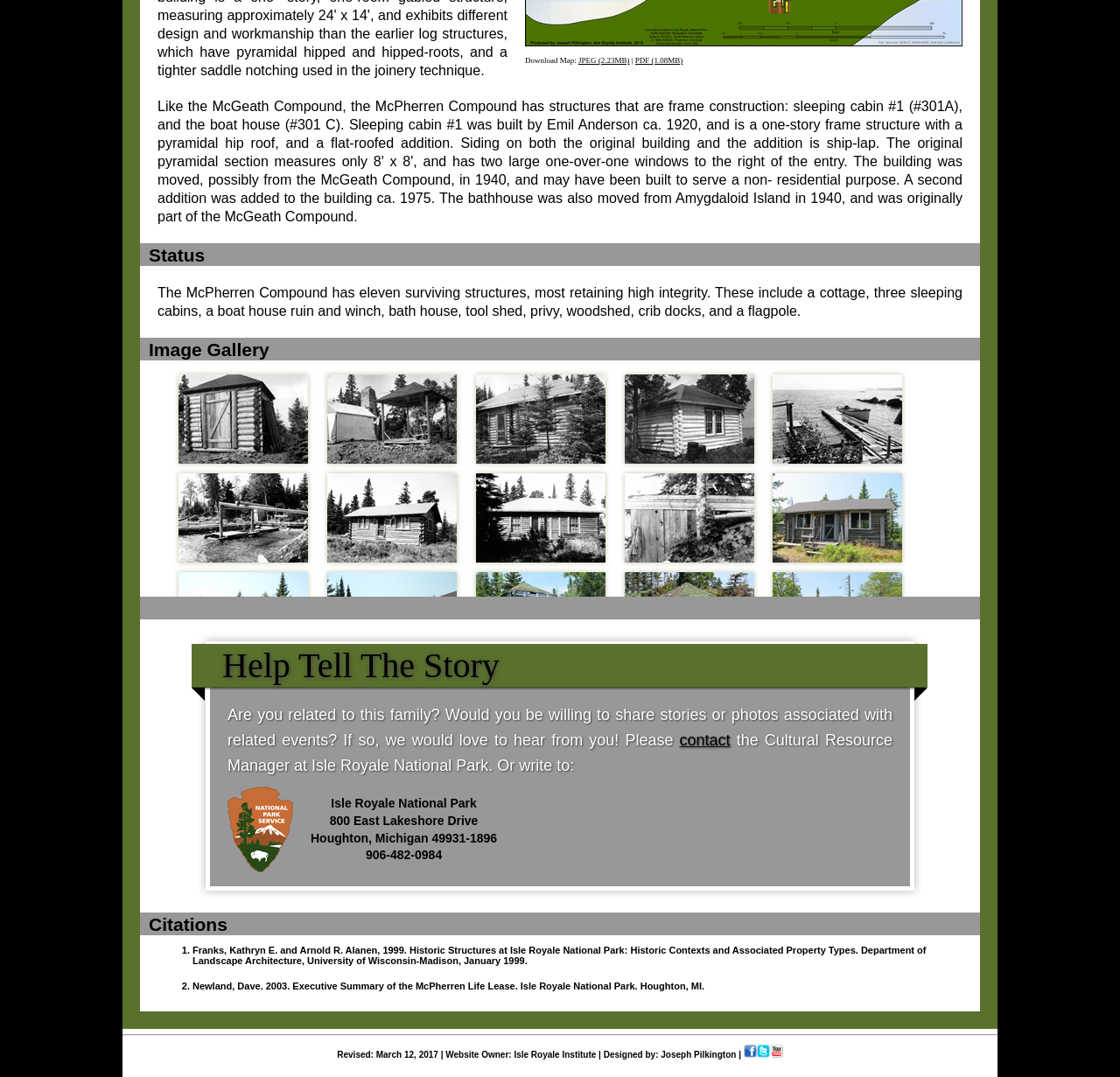Find the bounding box coordinates of the element I should click to carry out the following instruction: "Download map in JPEG format".

[0.516, 0.052, 0.562, 0.06]